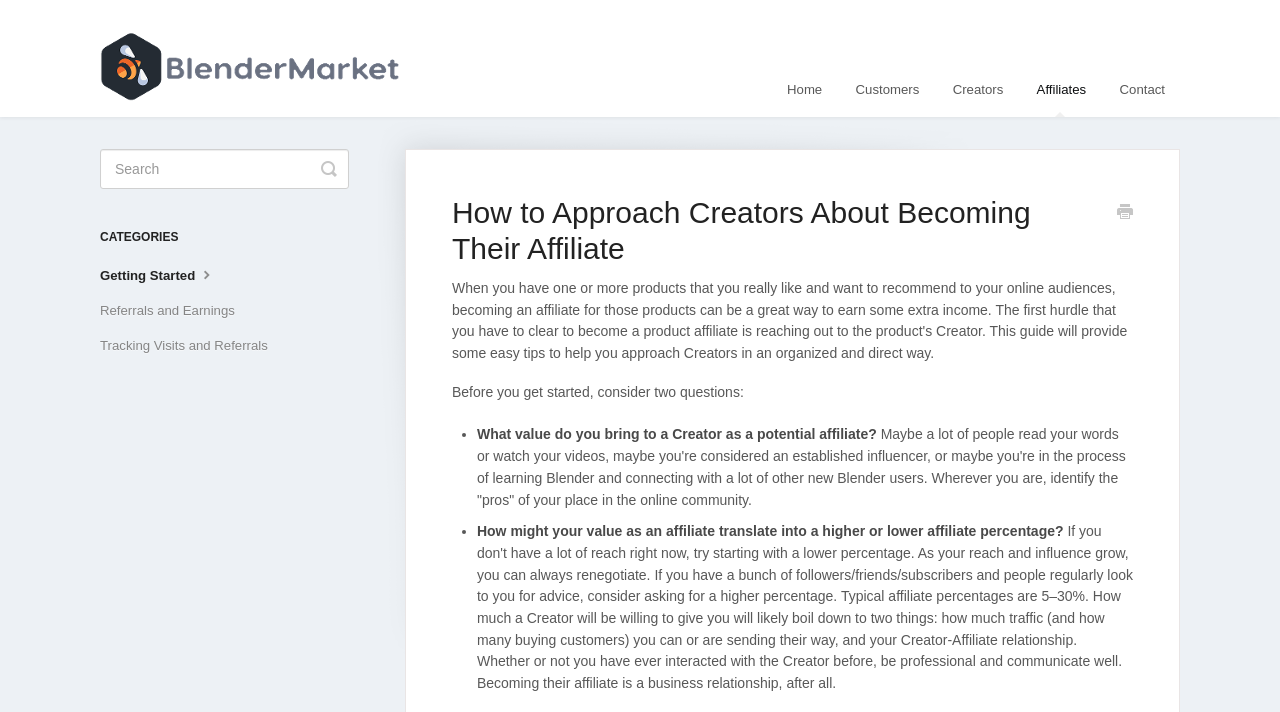Please locate and retrieve the main header text of the webpage.

How to Approach Creators About Becoming Their Affiliate